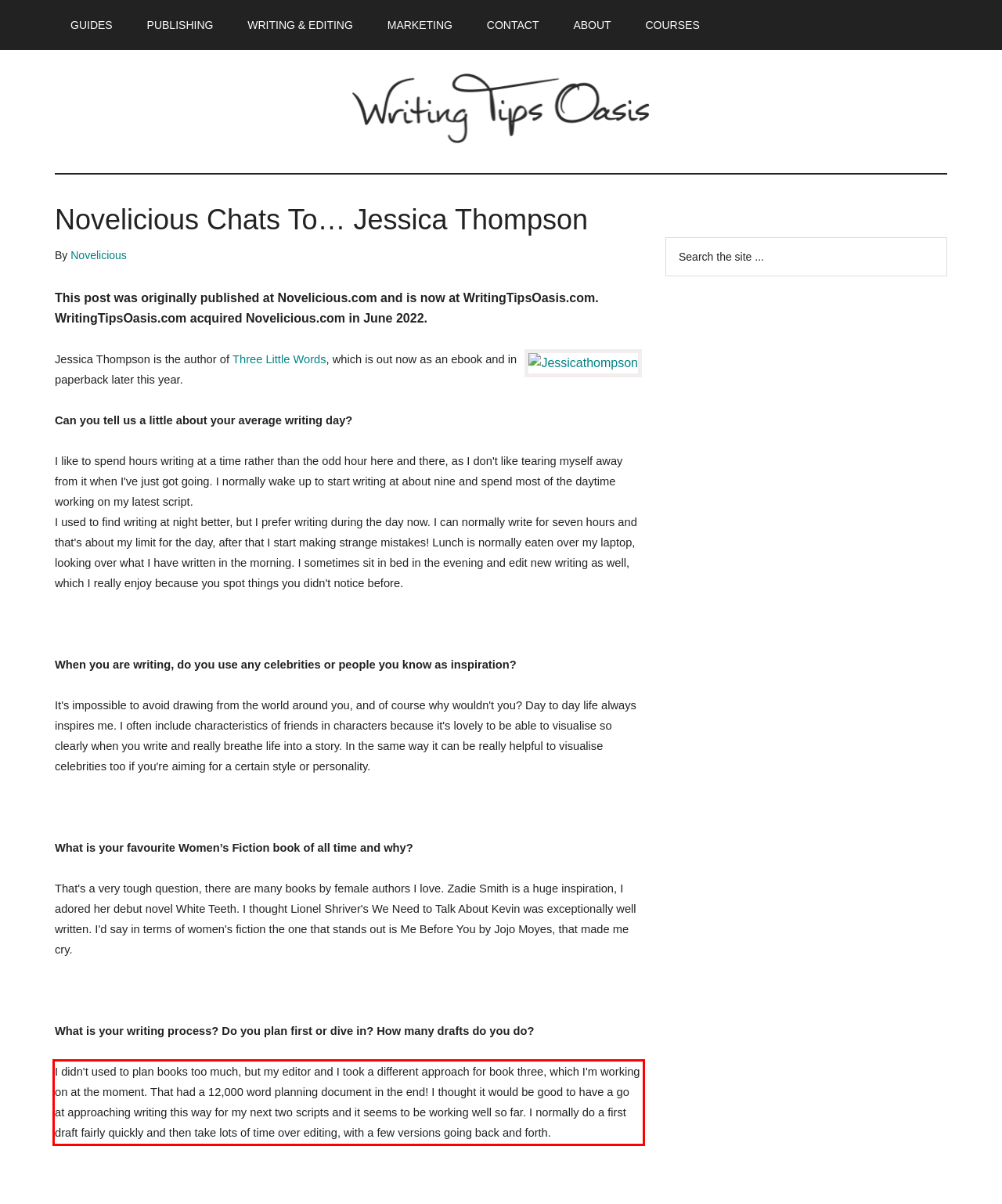Examine the webpage screenshot, find the red bounding box, and extract the text content within this marked area.

I didn't used to plan books too much, but my editor and I took a different approach for book three, which I'm working on at the moment. That had a 12,000 word planning document in the end! I thought it would be good to have a go at approaching writing this way for my next two scripts and it seems to be working well so far. I normally do a first draft fairly quickly and then take lots of time over editing, with a few versions going back and forth.